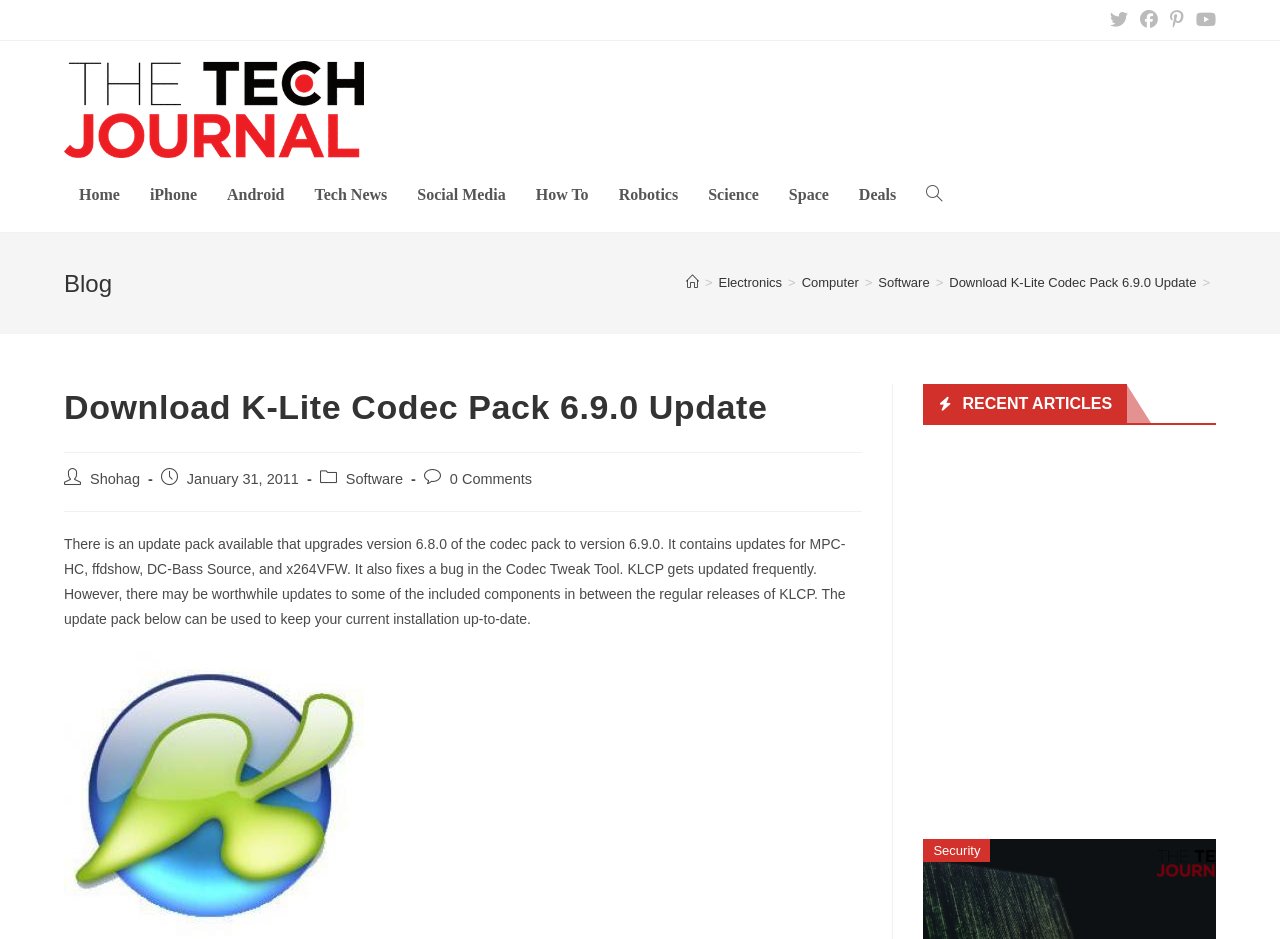Indicate the bounding box coordinates of the clickable region to achieve the following instruction: "Click on the Facebook link."

[0.886, 0.011, 0.909, 0.032]